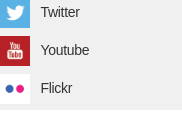Provide a single word or phrase to answer the given question: 
What is the layout of the social media icons?

Grid format